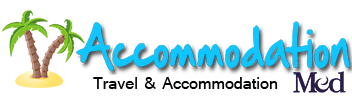Answer briefly with one word or phrase:
What is the color of the font used for 'Accommodation'?

Blue